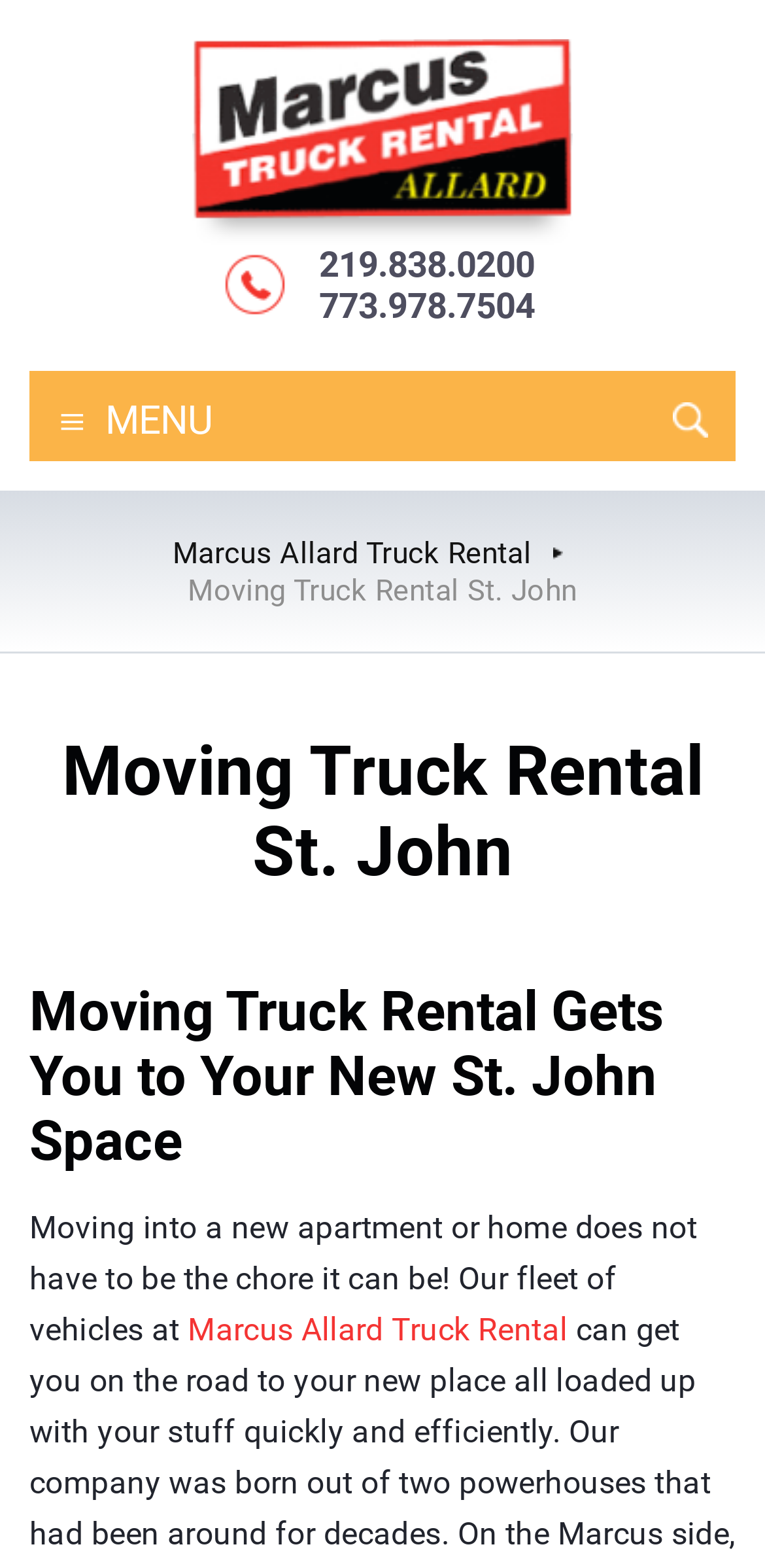Is there a search function on the webpage? Using the information from the screenshot, answer with a single word or phrase.

Yes